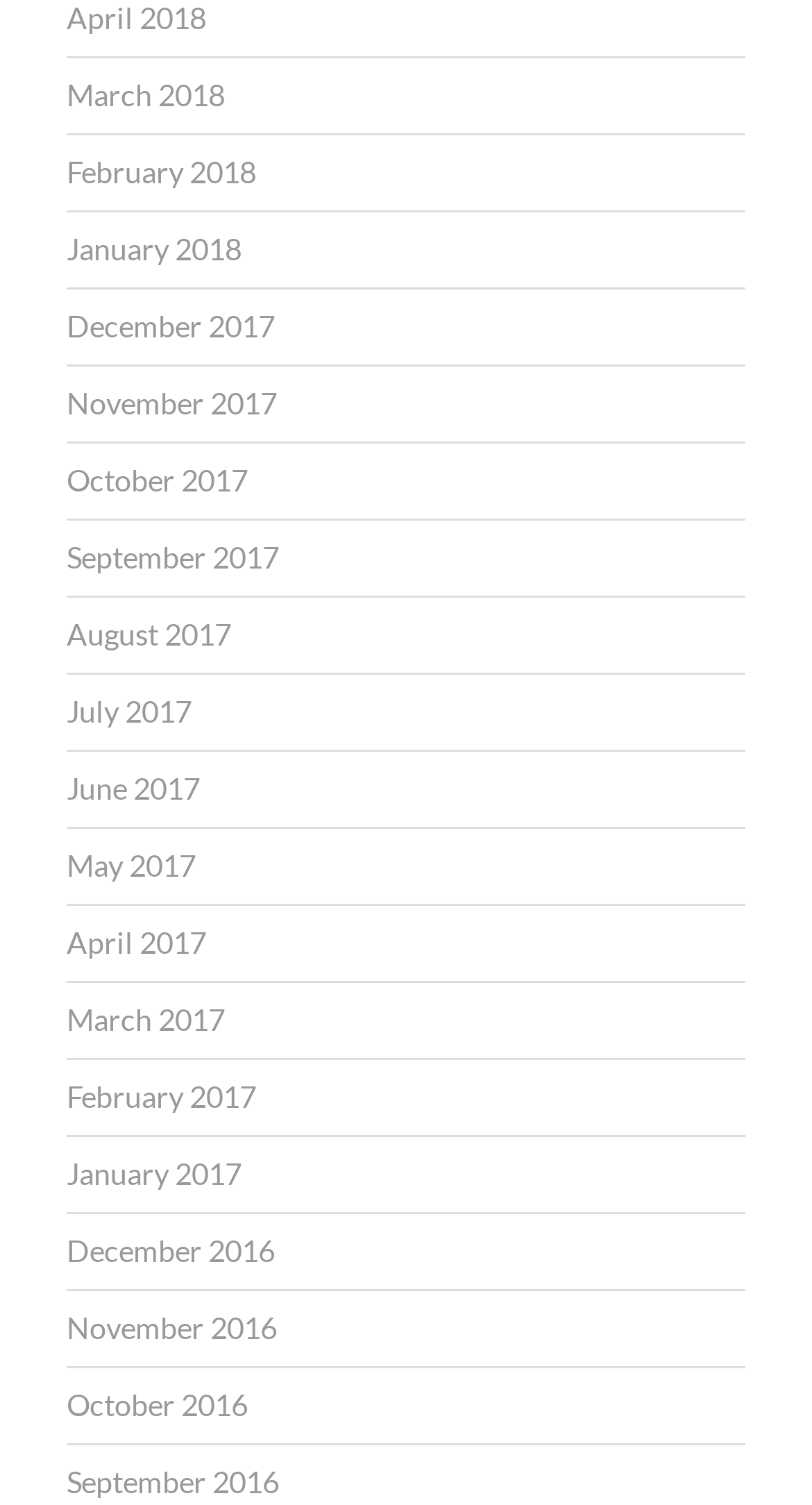Highlight the bounding box coordinates of the element that should be clicked to carry out the following instruction: "view April 2018". The coordinates must be given as four float numbers ranging from 0 to 1, i.e., [left, top, right, bottom].

[0.082, 0.0, 0.254, 0.027]